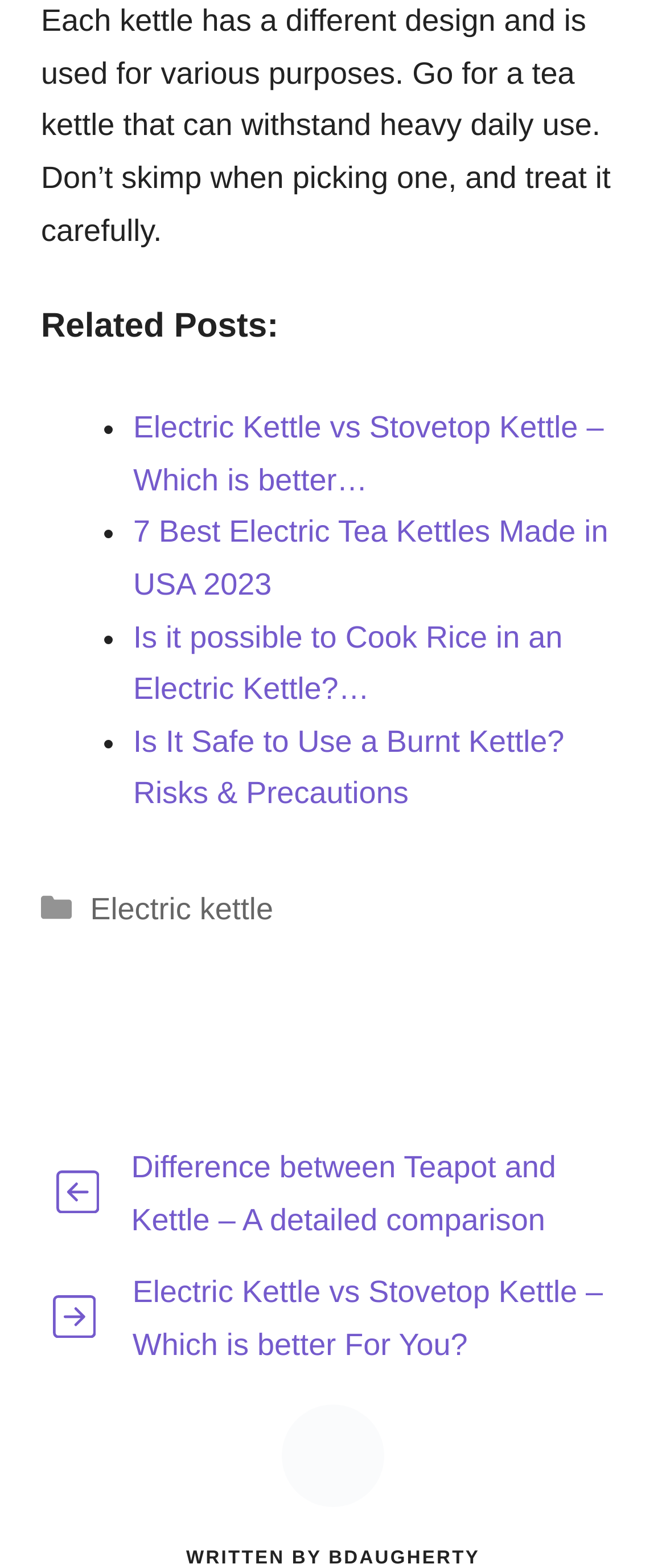Find the bounding box coordinates for the area you need to click to carry out the instruction: "Go to previous post". The coordinates should be four float numbers between 0 and 1, indicated as [left, top, right, bottom].

[0.062, 0.746, 0.171, 0.774]